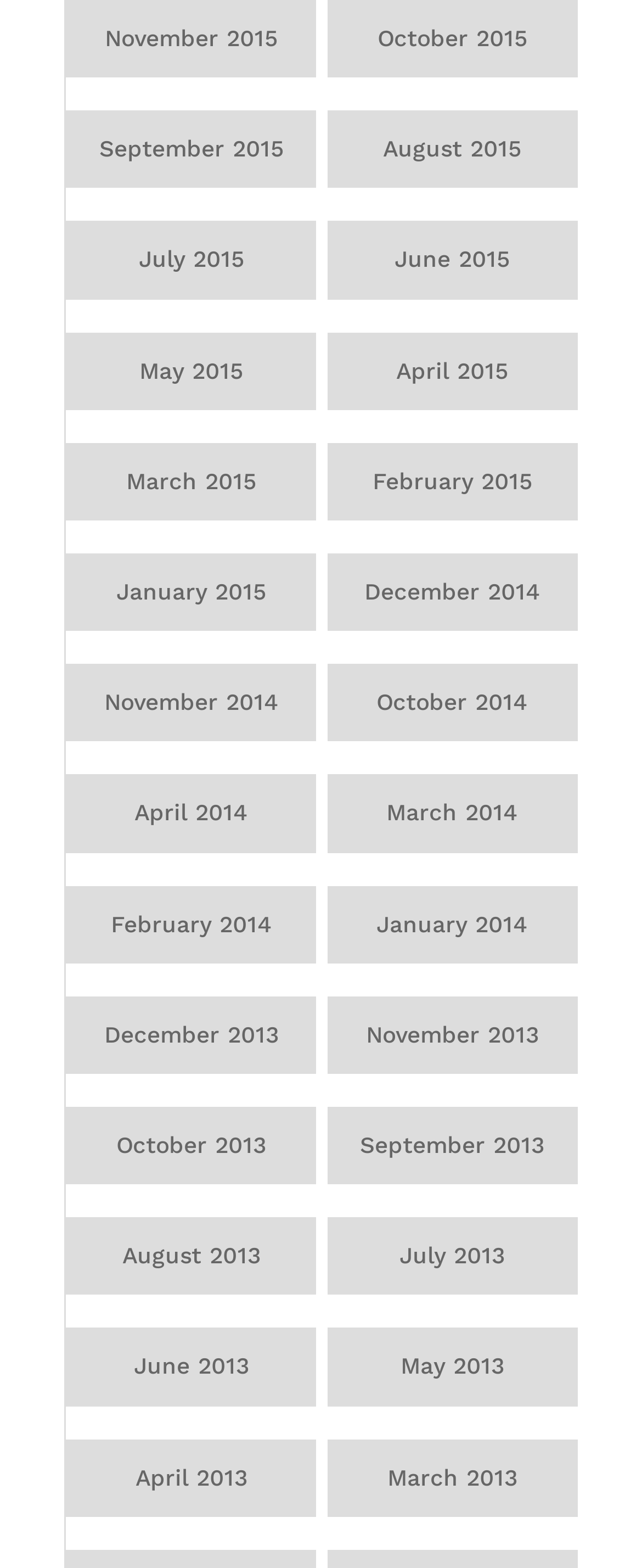Find the bounding box coordinates of the clickable area required to complete the following action: "view June 2013".

[0.103, 0.847, 0.493, 0.897]